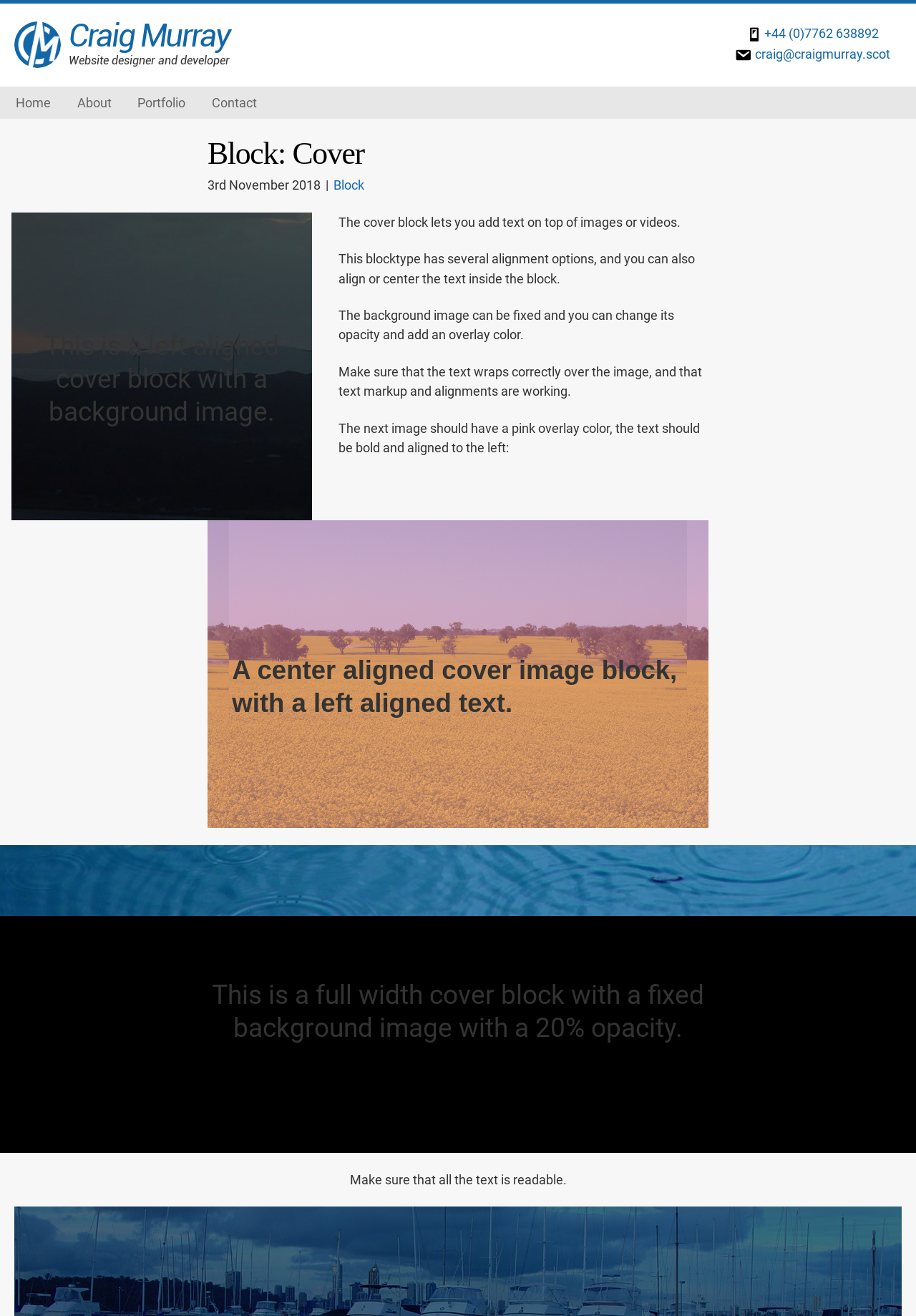Please identify the bounding box coordinates of the clickable element to fulfill the following instruction: "Check the 'About' page". The coordinates should be four float numbers between 0 and 1, i.e., [left, top, right, bottom].

[0.07, 0.066, 0.136, 0.09]